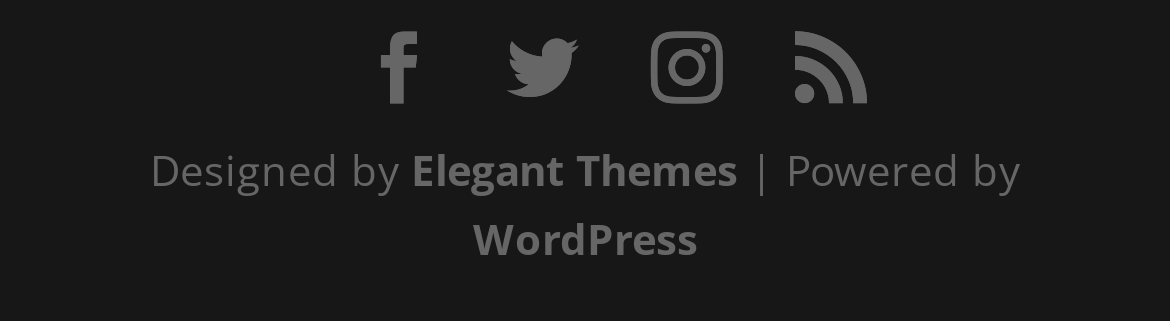Locate the bounding box coordinates of the UI element described by: "penis enlargement implants". The bounding box coordinates should consist of four float numbers between 0 and 1, i.e., [left, top, right, bottom].

[0.1, 0.504, 0.887, 0.903]